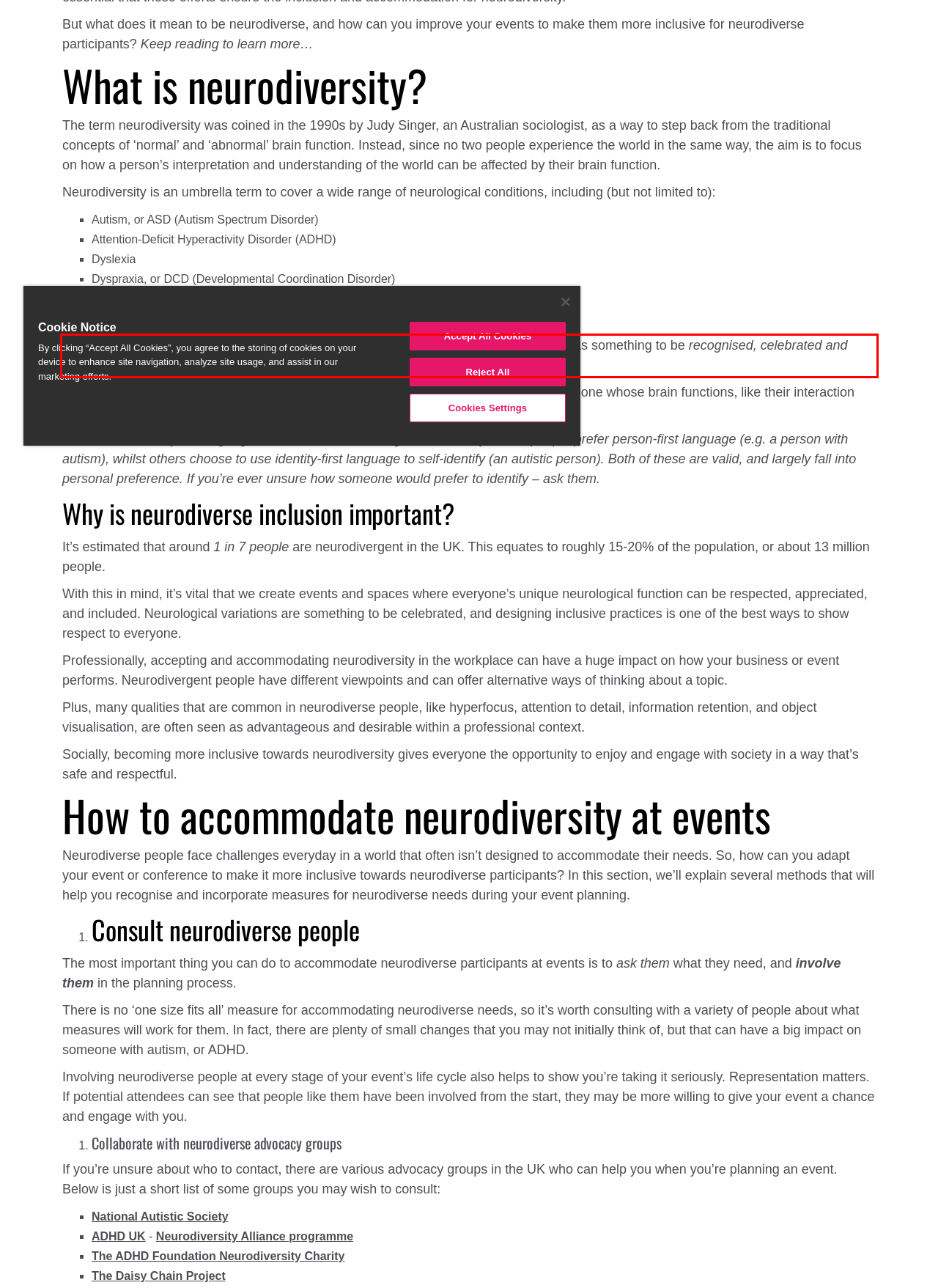Please perform OCR on the text content within the red bounding box that is highlighted in the provided webpage screenshot.

Neurodiversity as a term aims to change the perception of these neurological variations as something to be recognised, celebrated and respected in individuals, rather than something that needs to be ‘fixed’ or ‘cured’.